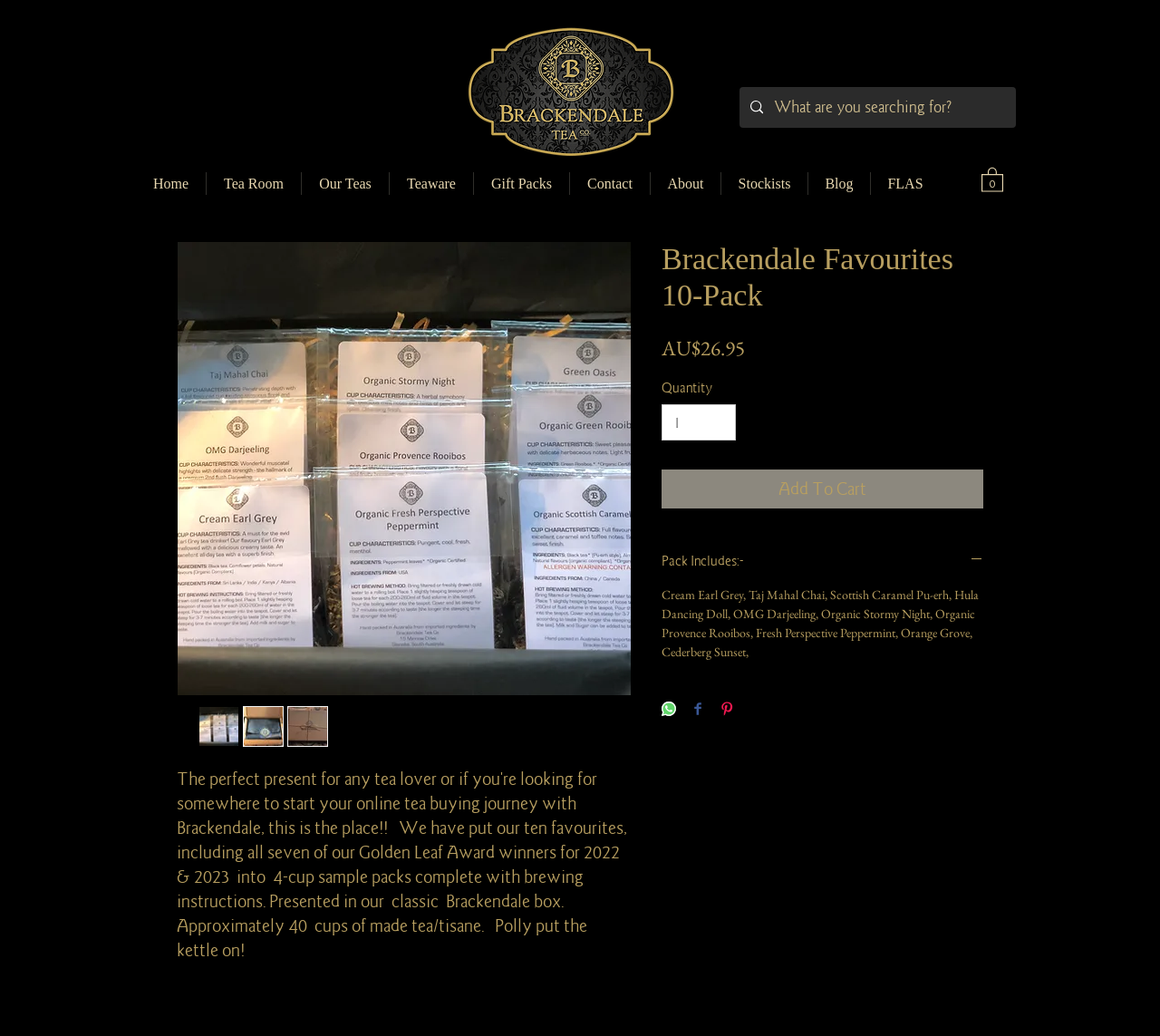Locate the bounding box coordinates of the clickable area needed to fulfill the instruction: "Share the product on WhatsApp".

[0.57, 0.677, 0.583, 0.694]